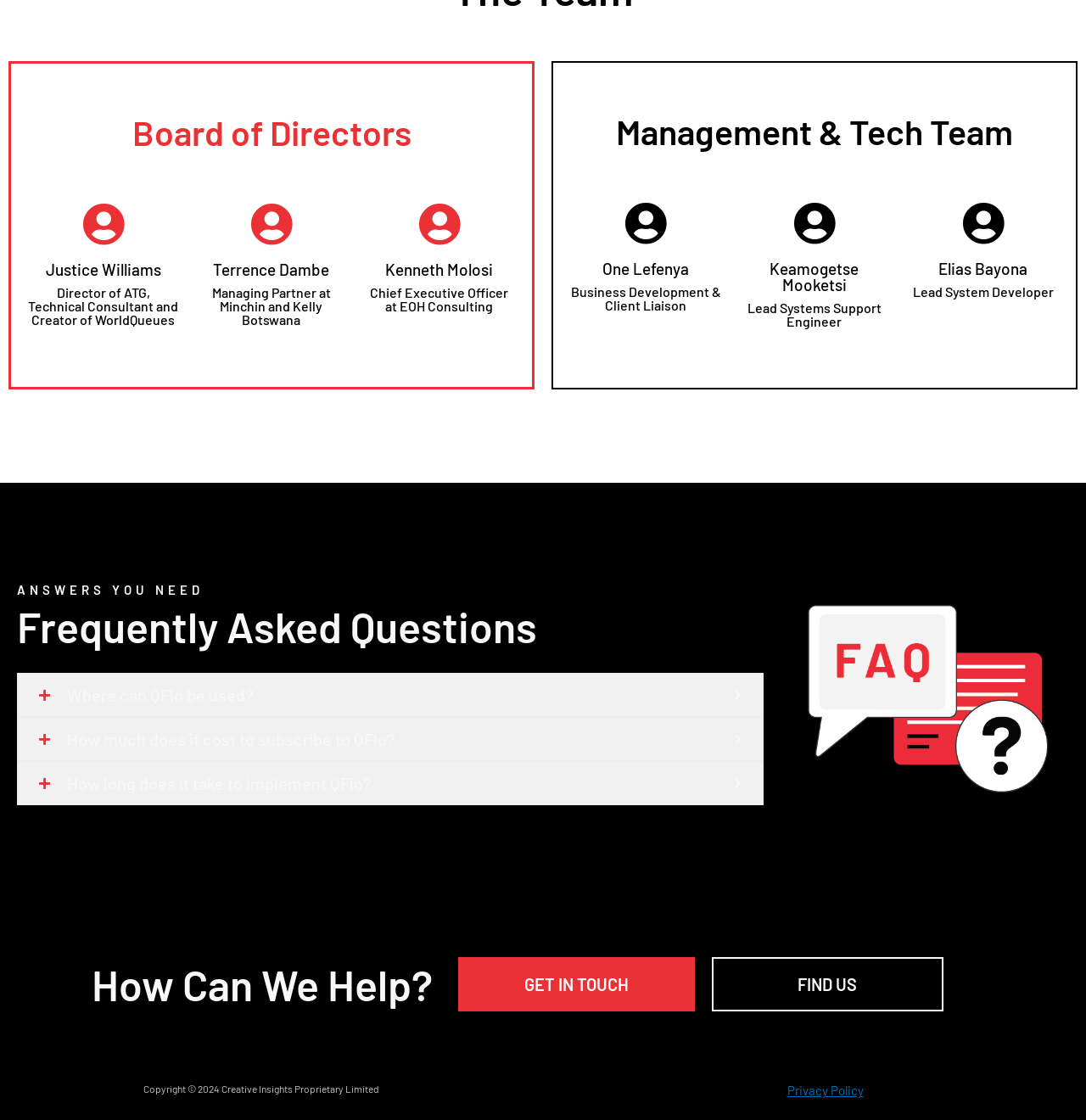Find the UI element described as: "Privacy Policy" and predict its bounding box coordinates. Ensure the coordinates are four float numbers between 0 and 1, [left, top, right, bottom].

[0.725, 0.964, 0.795, 0.985]